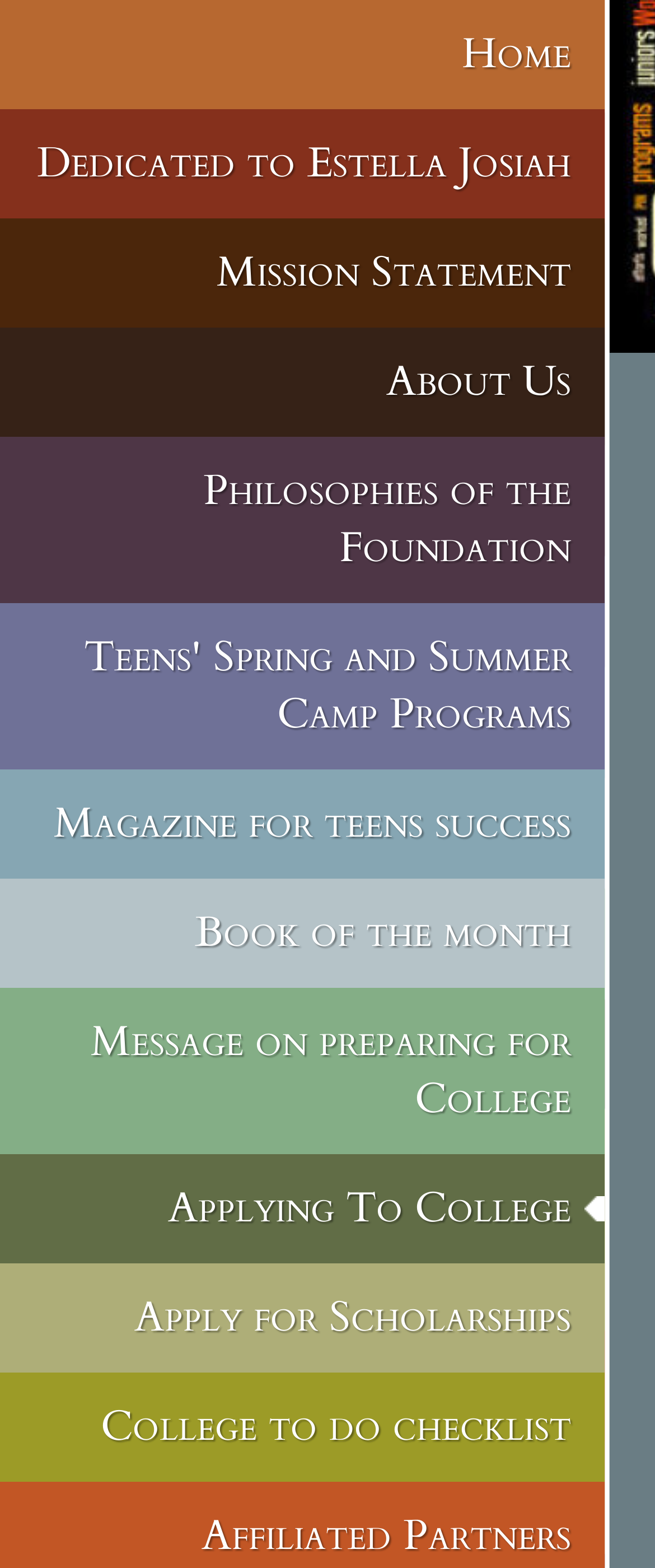Is there a resource for reading material on this webpage?
Based on the image, respond with a single word or phrase.

Yes